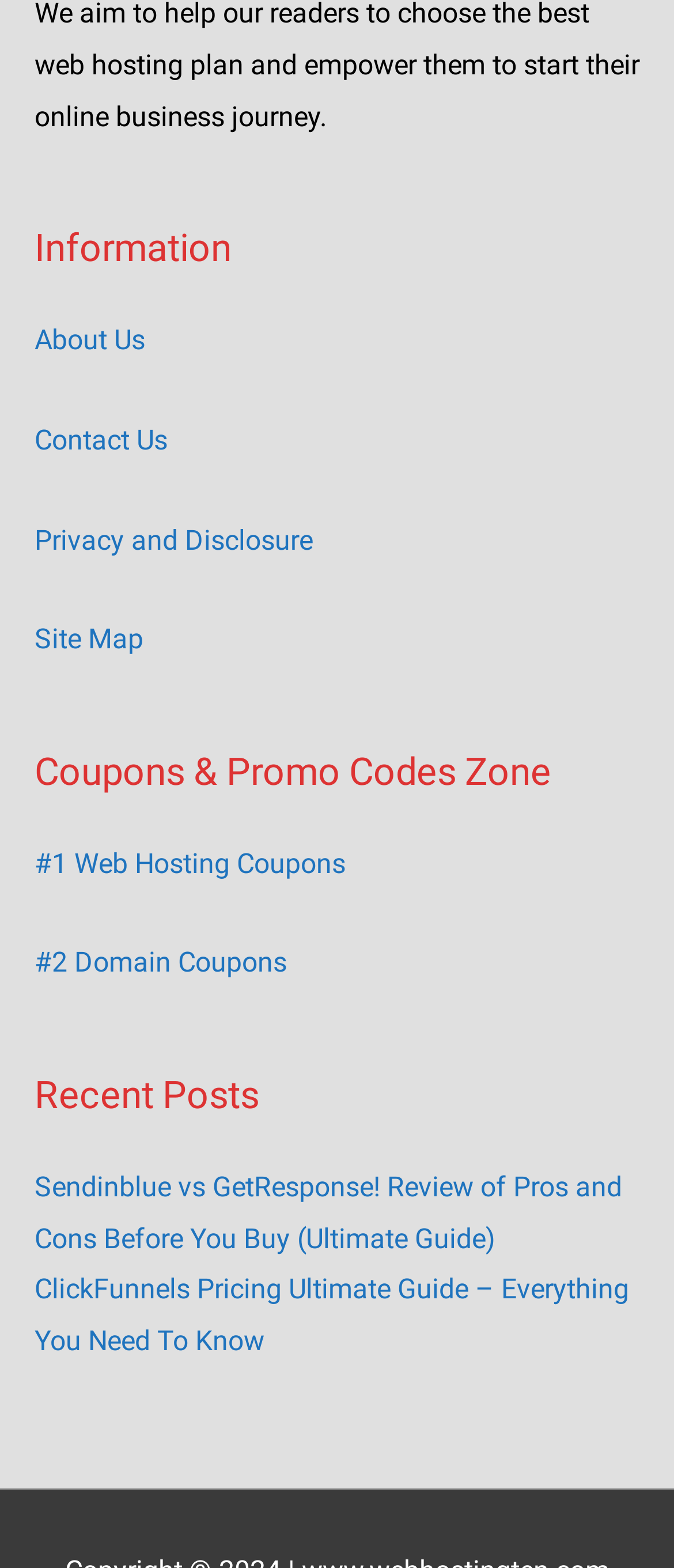Locate the bounding box coordinates of the segment that needs to be clicked to meet this instruction: "View #1 Web Hosting Coupons".

[0.051, 0.54, 0.513, 0.561]